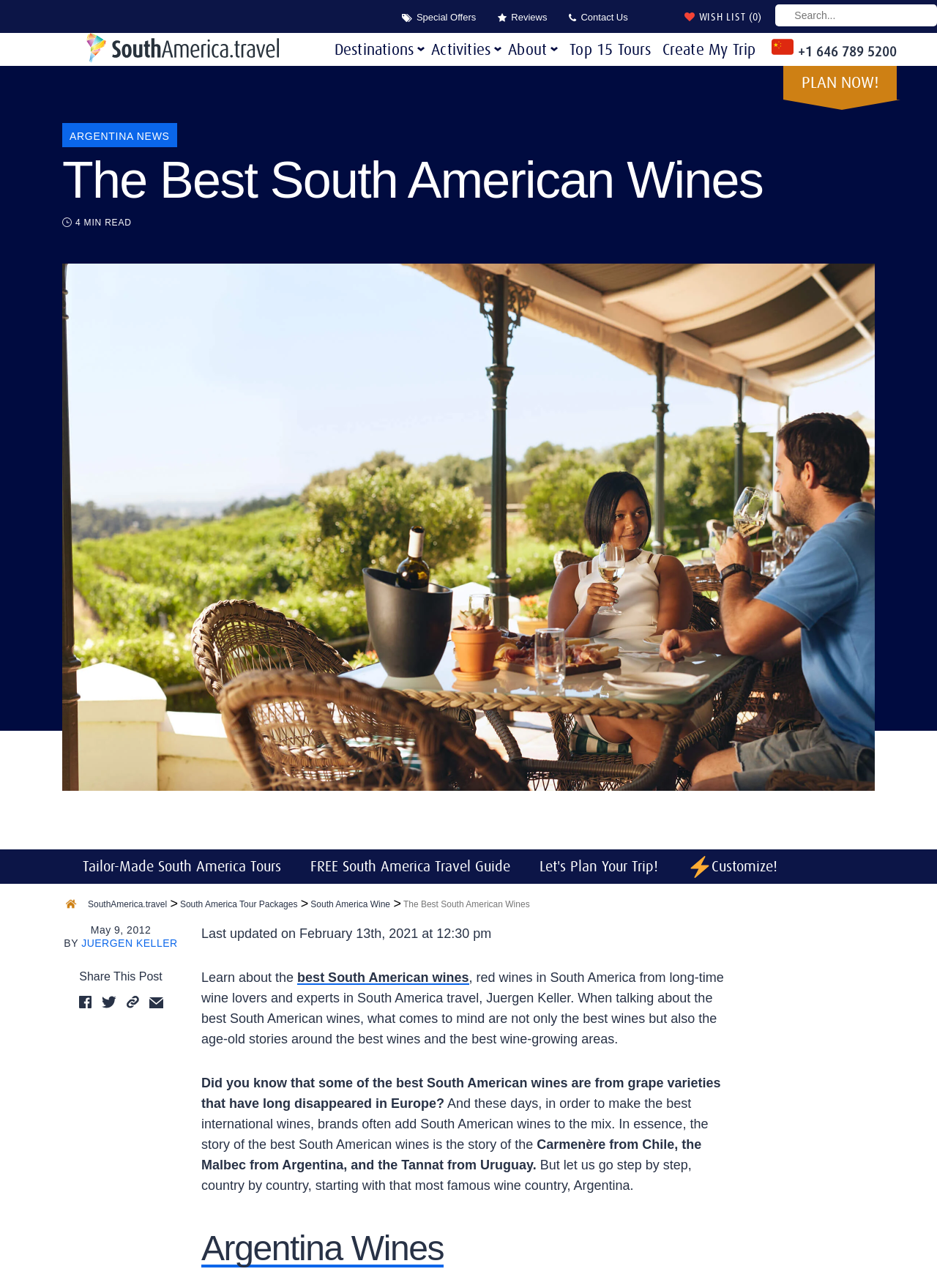What is the website about?
Based on the screenshot, provide your answer in one word or phrase.

South American wines